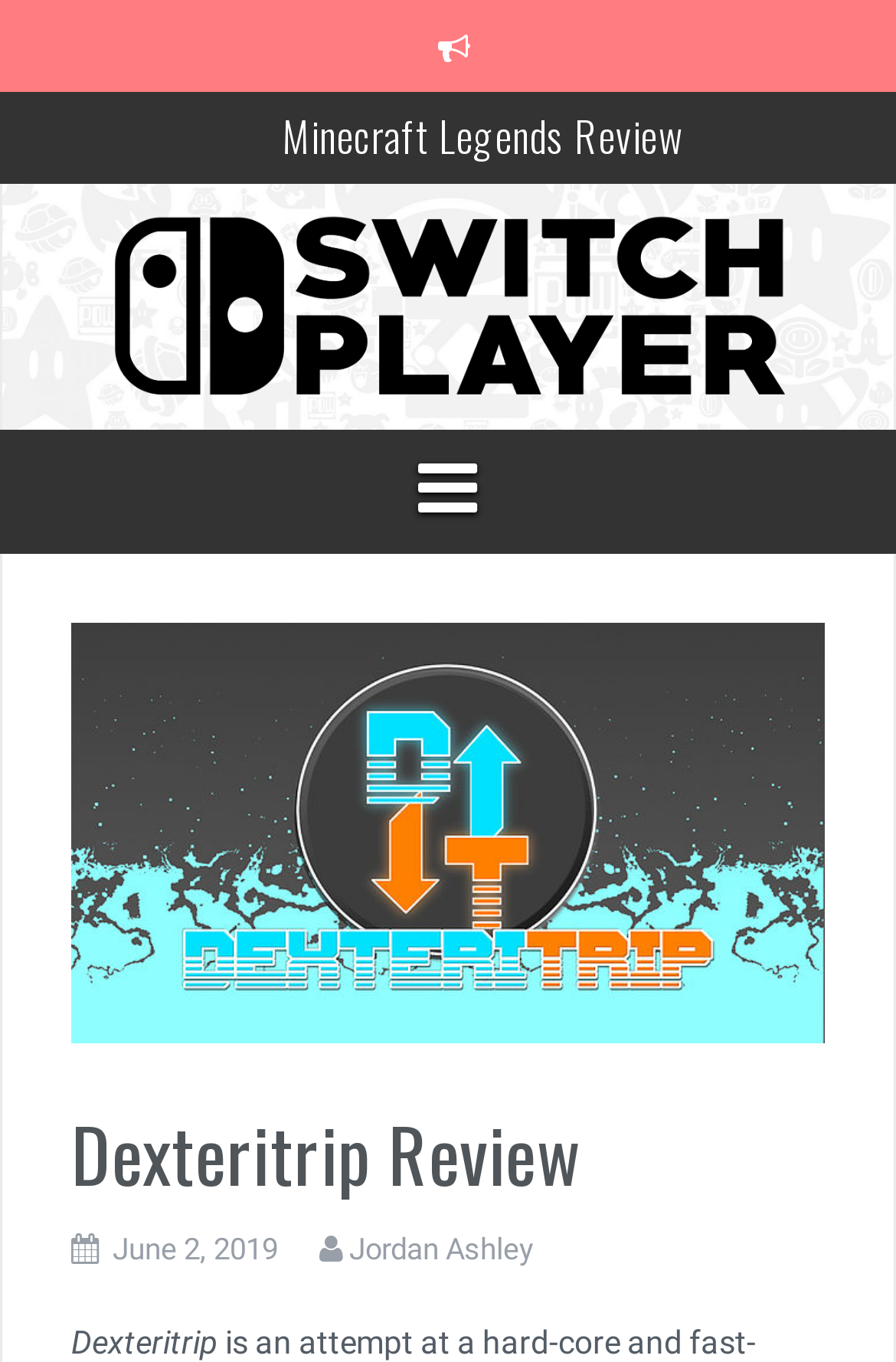Respond to the question with just a single word or phrase: 
What is the name of the game being reviewed?

Dexteritrip